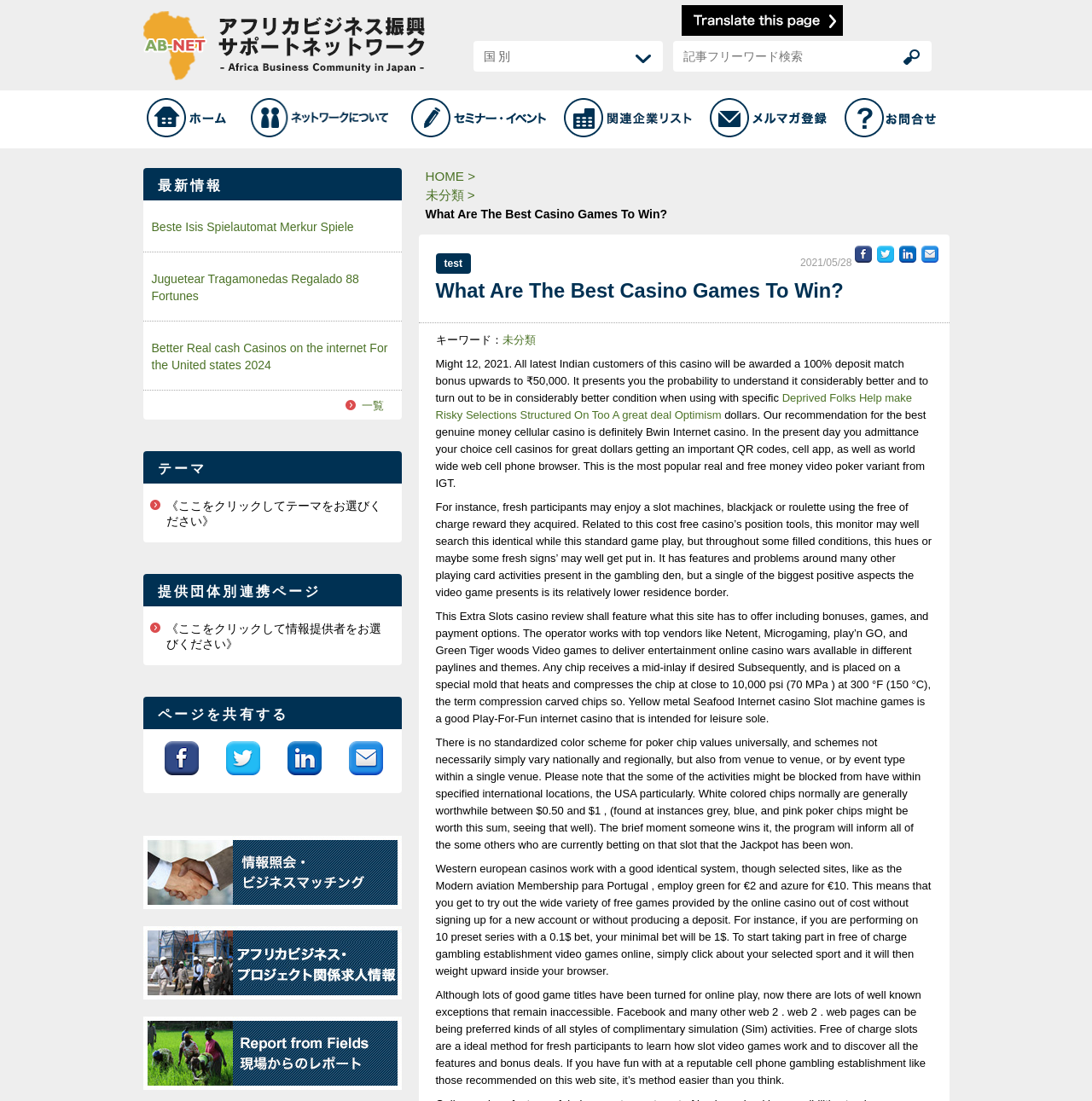Find the bounding box coordinates of the UI element according to this description: "alt="アフリカビジネス振興サポートネットワーク(AB NET)は、日本とアフリカの間のビジネス振興を通じて、TICAD Vの主要テーマであるアフリカにおける民間主導の成長に貢献するために、官民連携により設立された情報ポータルサイトです。"".

[0.131, 0.009, 0.389, 0.021]